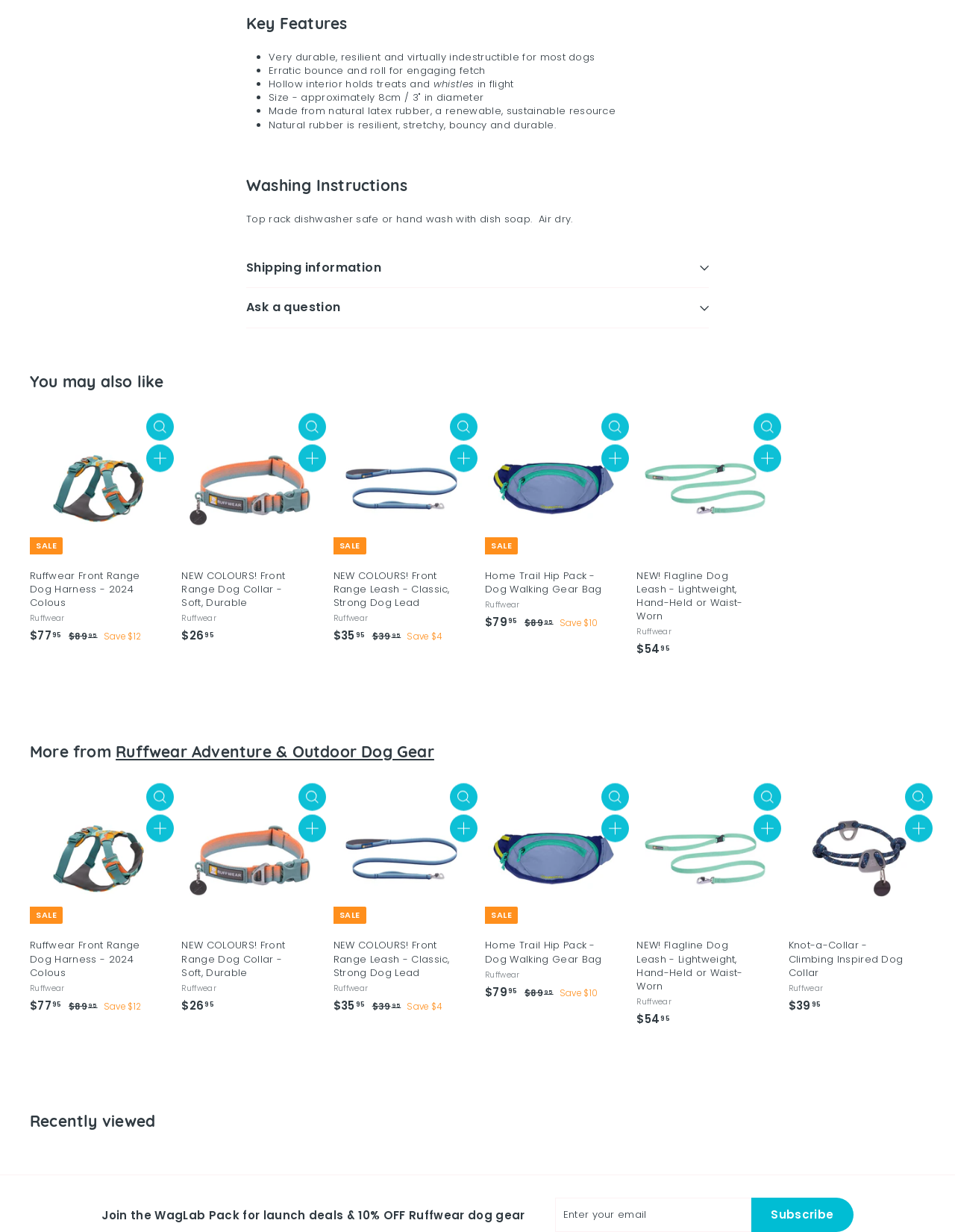Please locate the bounding box coordinates for the element that should be clicked to achieve the following instruction: "Ask a question". Ensure the coordinates are given as four float numbers between 0 and 1, i.e., [left, top, right, bottom].

[0.258, 0.234, 0.742, 0.266]